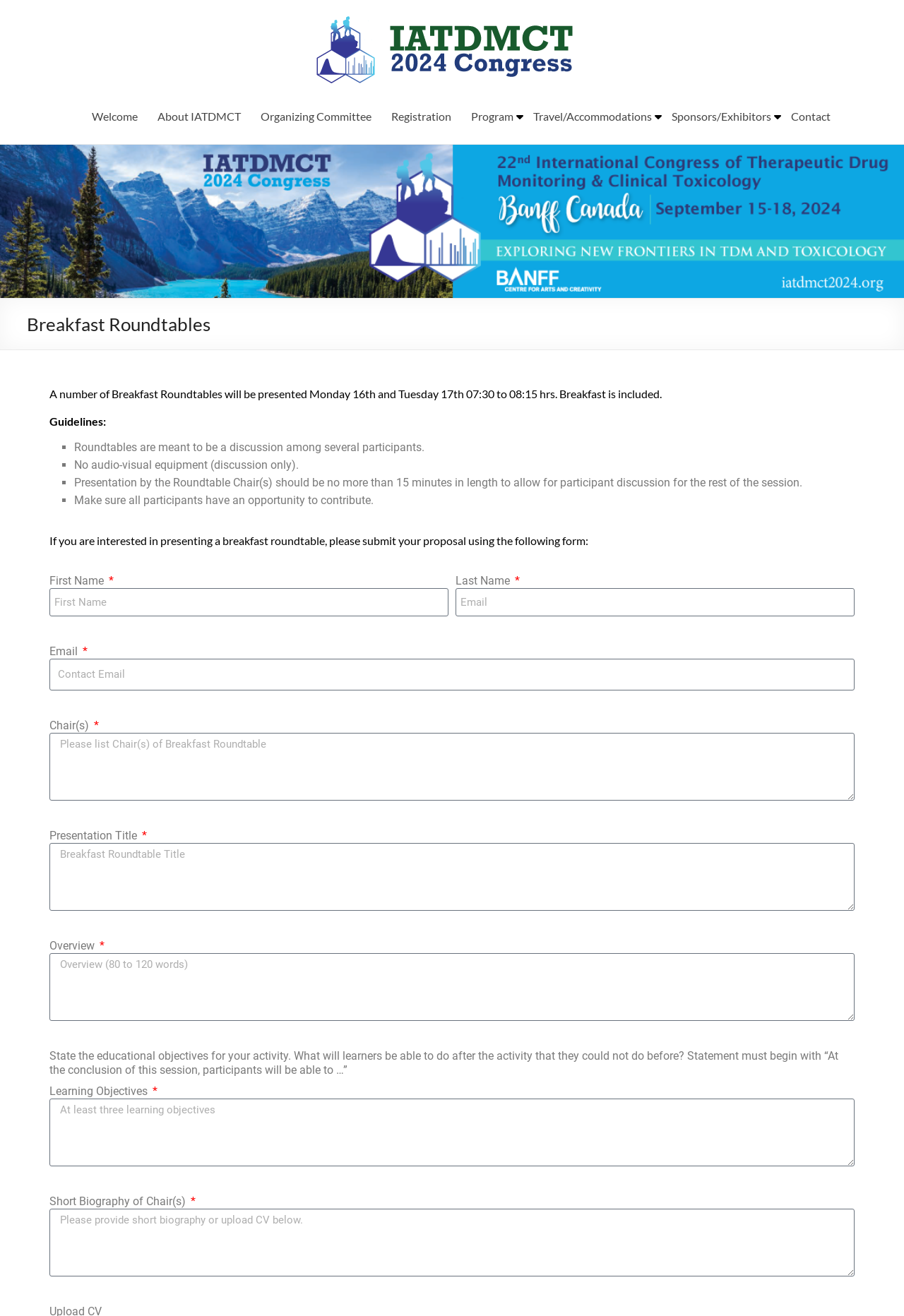Could you find the bounding box coordinates of the clickable area to complete this instruction: "Click on the 'Welcome' link"?

[0.101, 0.08, 0.152, 0.097]